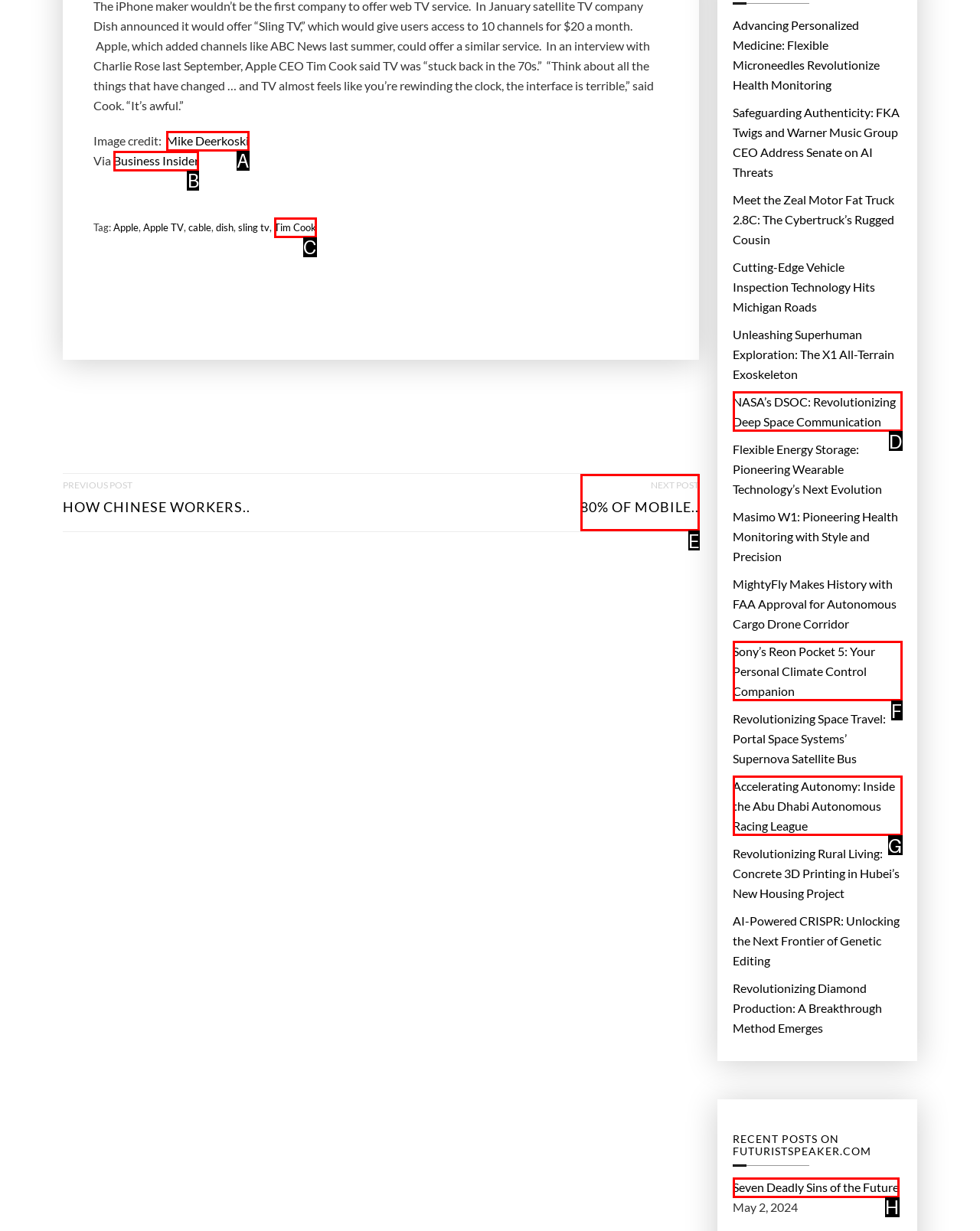Identify the correct UI element to click for this instruction: Click on the link 'Business Insider'
Respond with the appropriate option's letter from the provided choices directly.

B